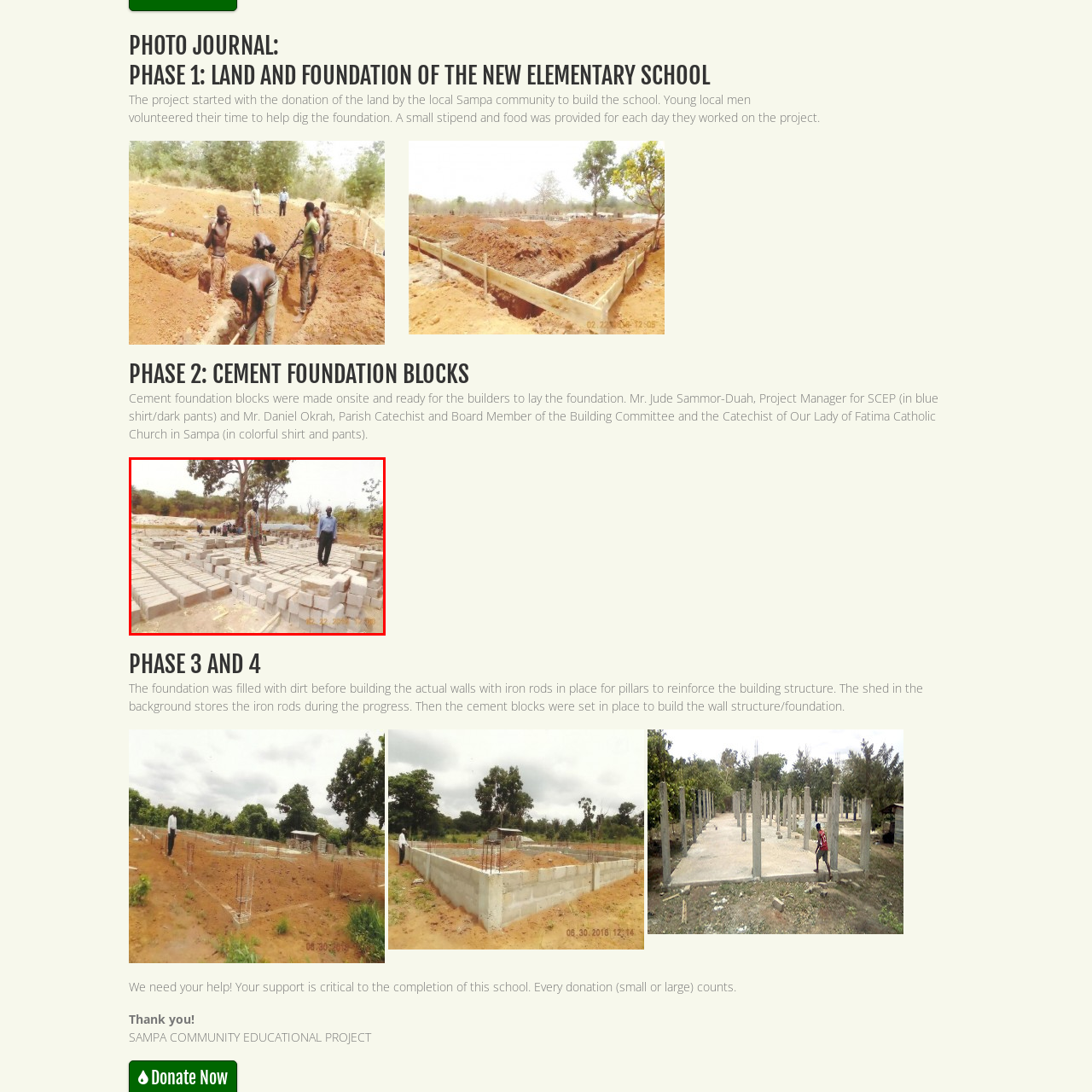Pay attention to the image encircled in red and give a thorough answer to the subsequent question, informed by the visual details in the image:
What is the man on the left wearing?

The man on the left is dressed in a colorful, patterned outfit, which is in contrast to the man on the right who is wearing a blue shirt and dark pants.